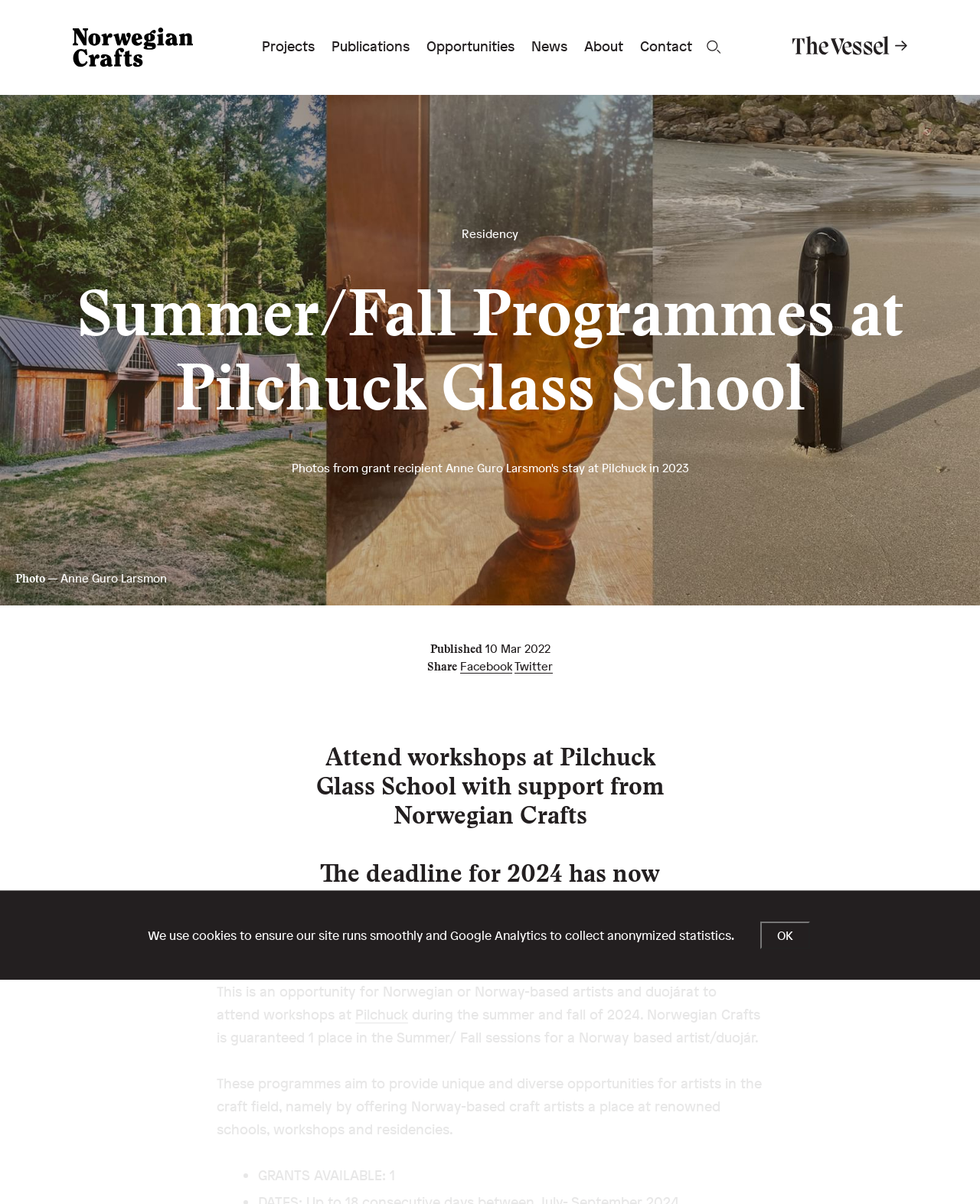Please identify the bounding box coordinates of the area I need to click to accomplish the following instruction: "Click the OK button".

[0.775, 0.765, 0.826, 0.788]